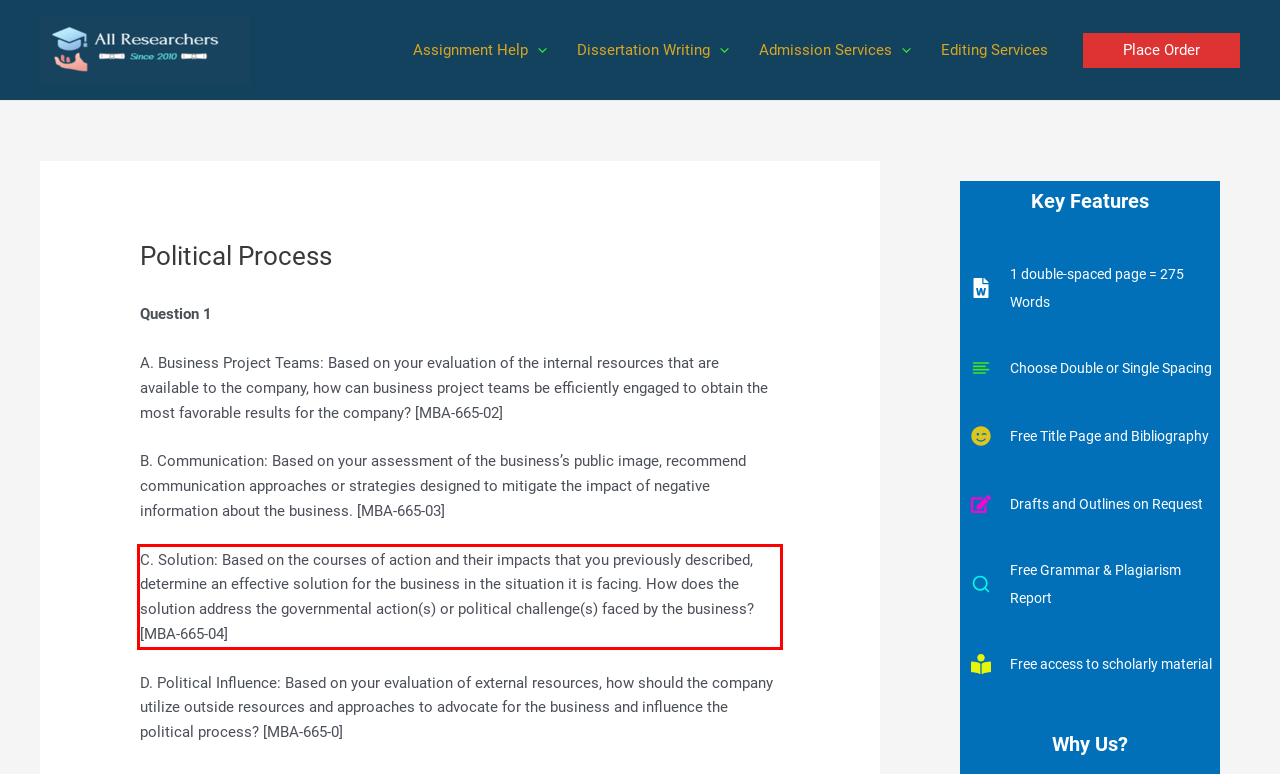Please examine the screenshot of the webpage and read the text present within the red rectangle bounding box.

C. Solution: Based on the courses of action and their impacts that you previously described, determine an effective solution for the business in the situation it is facing. How does the solution address the governmental action(s) or political challenge(s) faced by the business? [MBA-665-04]